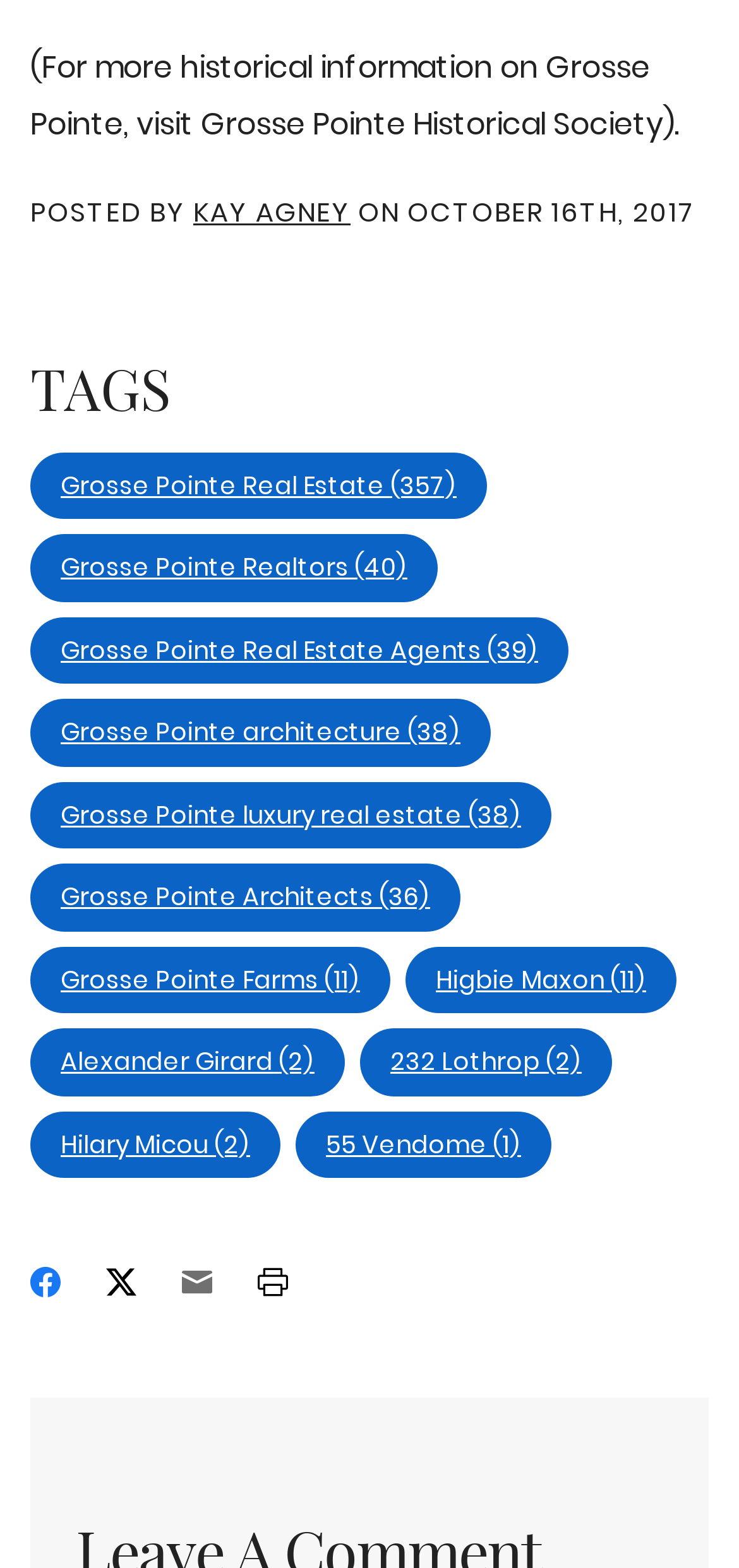Kindly determine the bounding box coordinates for the area that needs to be clicked to execute this instruction: "Visit the Facebook page".

[0.041, 0.8, 0.082, 0.833]